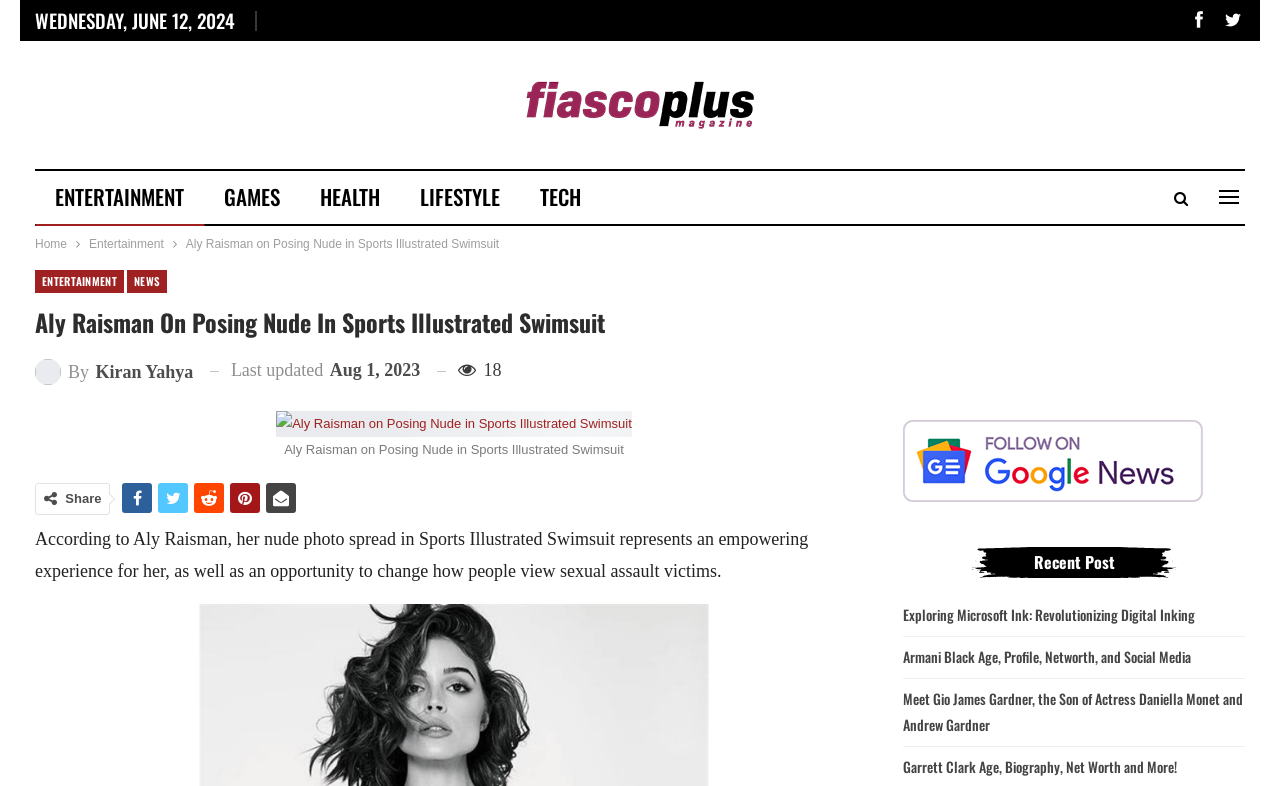Using the webpage screenshot, find the UI element described by By kiran Yahya. Provide the bounding box coordinates in the format (top-left x, top-left y, bottom-right x, bottom-right y), ensuring all values are floating point numbers between 0 and 1.

[0.027, 0.454, 0.151, 0.49]